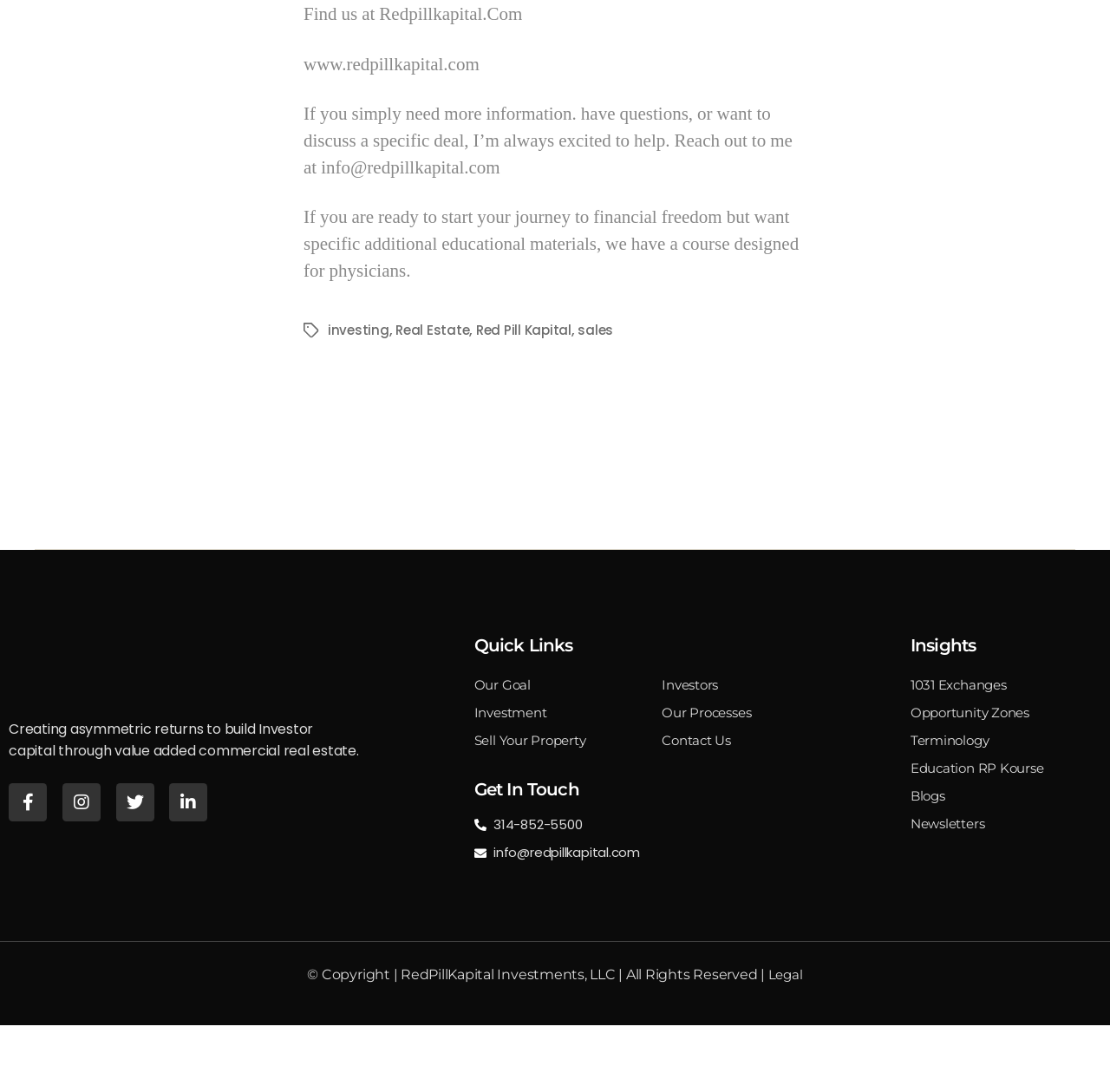Determine the bounding box coordinates of the clickable region to follow the instruction: "Contact through '314-852-5500'".

[0.427, 0.806, 0.766, 0.825]